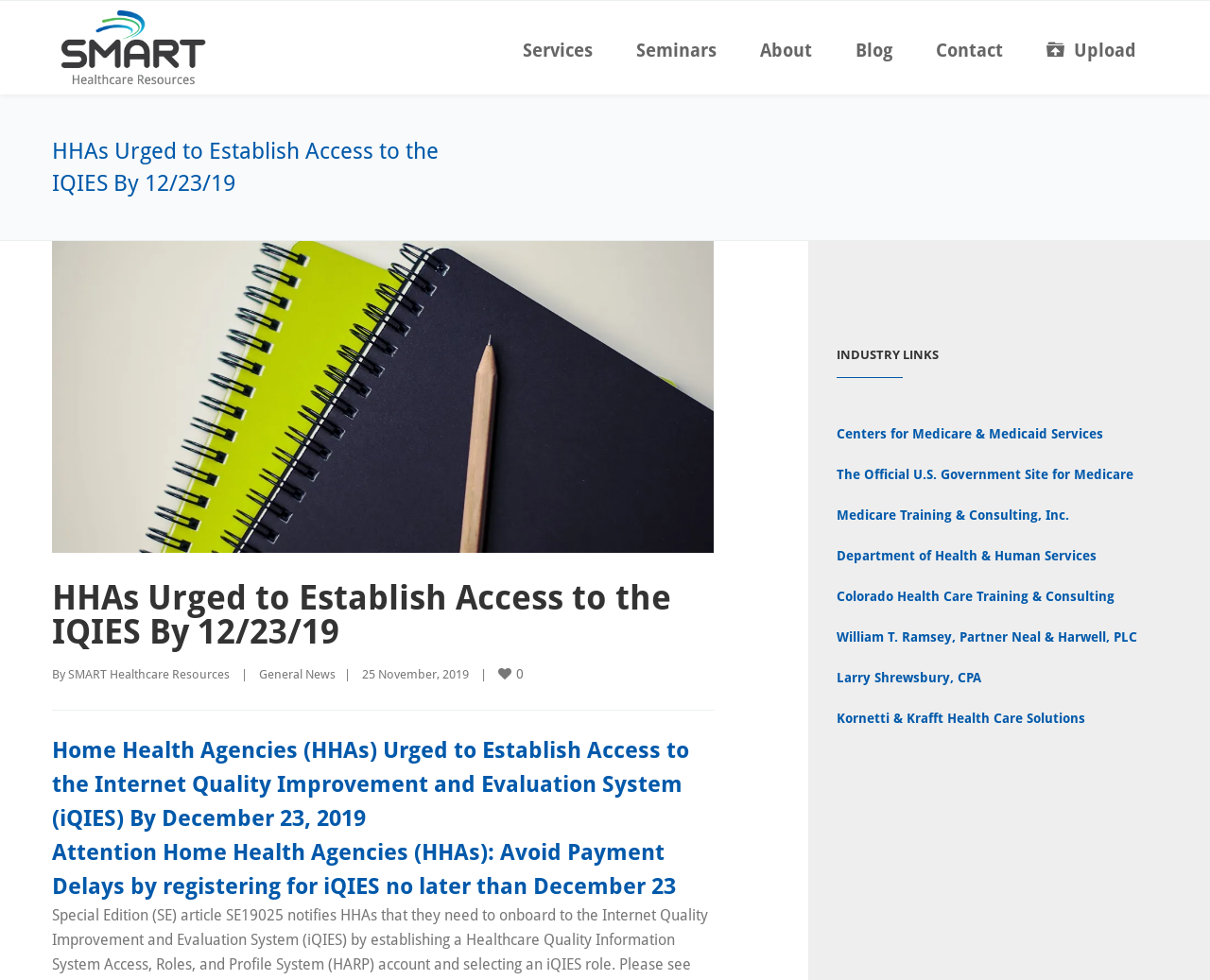Please find the bounding box coordinates for the clickable element needed to perform this instruction: "Go to Services".

[0.414, 0.009, 0.508, 0.096]